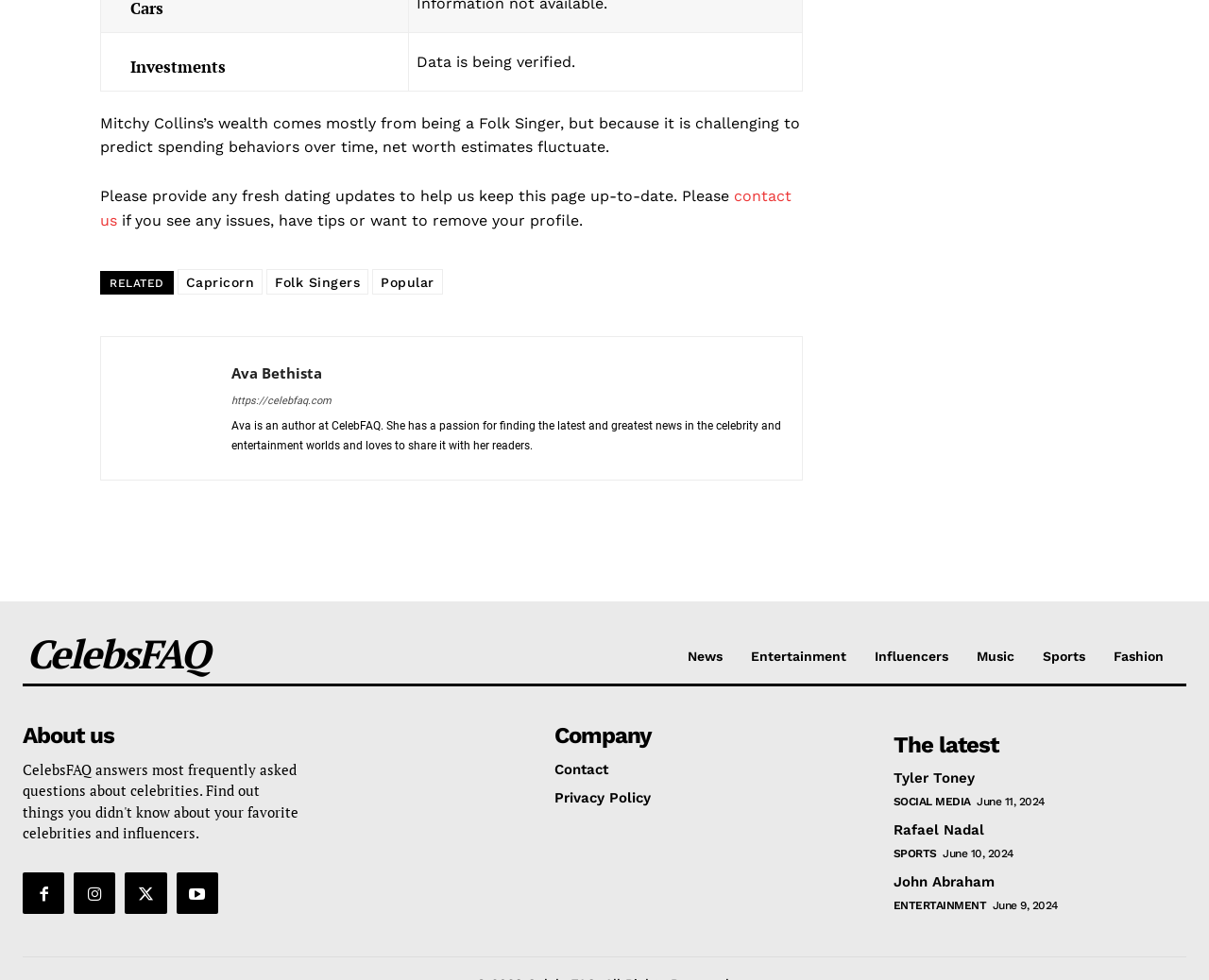Extract the bounding box coordinates for the UI element described by the text: "parent_node: Ava Bethista title="Ava Bethista"". The coordinates should be in the form of [left, top, right, bottom] with values between 0 and 1.

[0.1, 0.364, 0.175, 0.469]